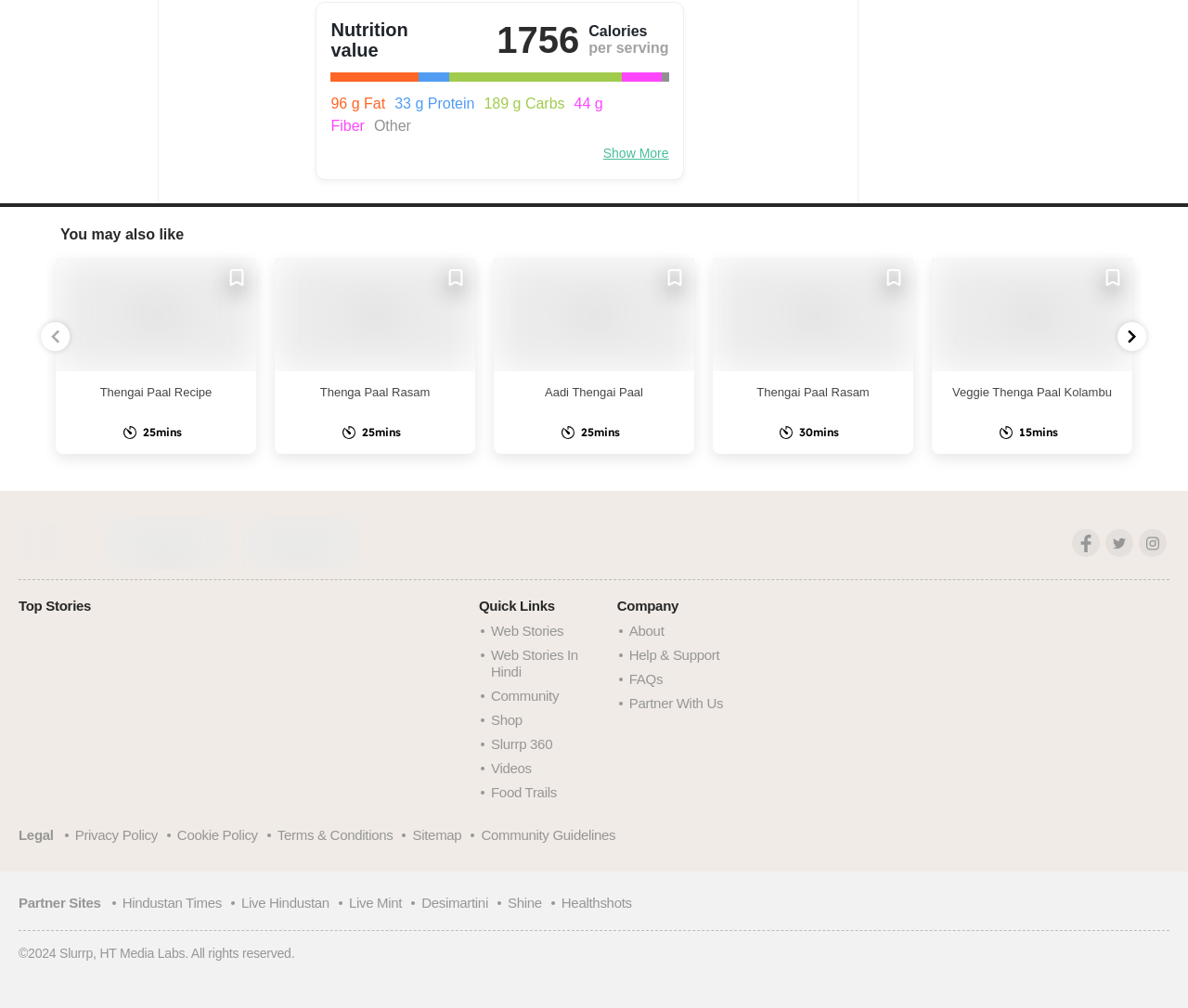Please determine the bounding box coordinates for the UI element described as: "Next".

[0.934, 0.311, 0.973, 0.357]